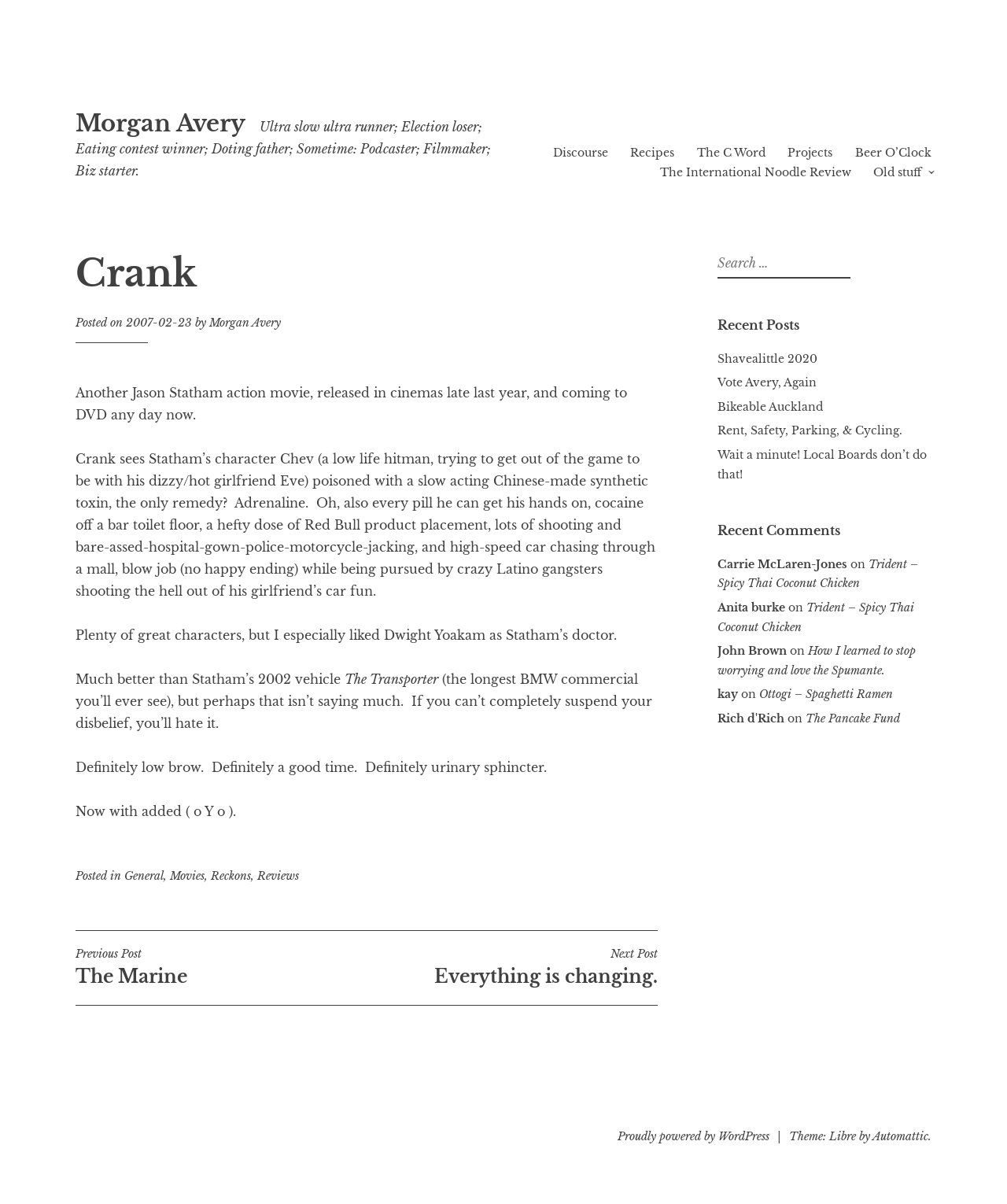Locate the UI element described by Next Post Everything is changing. in the provided webpage screenshot. Return the bounding box coordinates in the format (top-left x, top-left y, bottom-right x, bottom-right y), ensuring all values are between 0 and 1.

[0.364, 0.786, 0.653, 0.82]